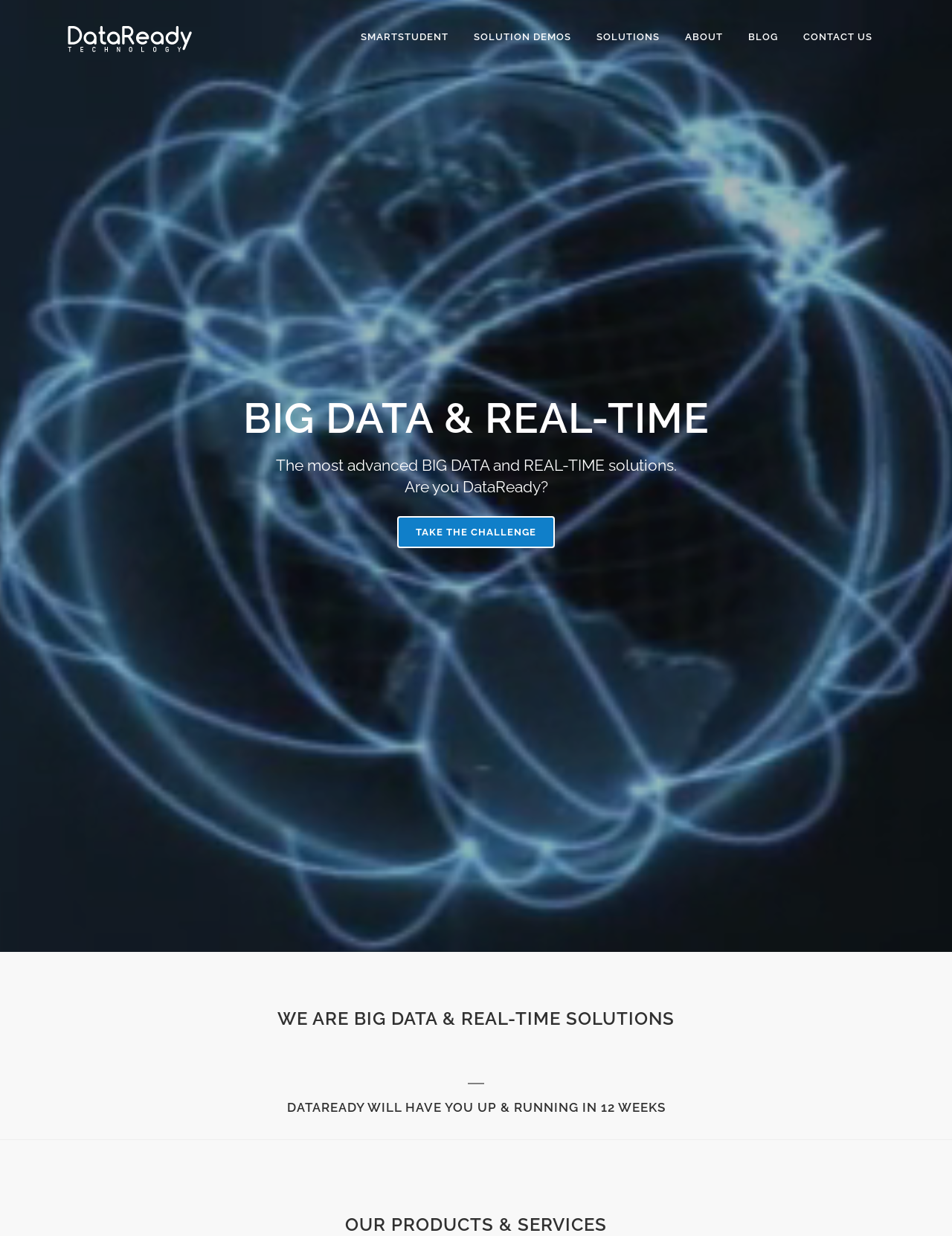Could you specify the bounding box coordinates for the clickable section to complete the following instruction: "Contact us"?

[0.83, 0.0, 0.93, 0.06]